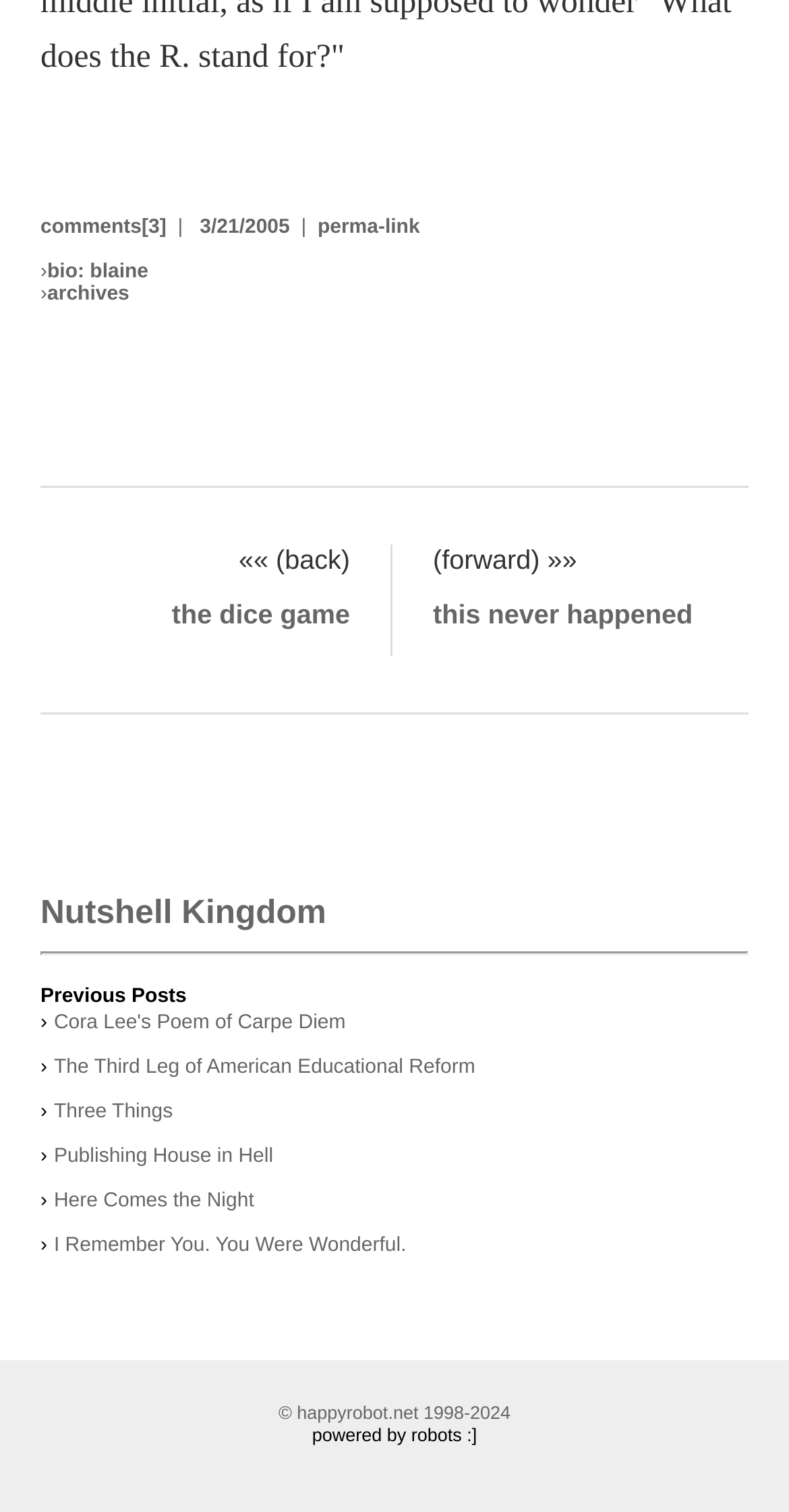Provide a one-word or short-phrase response to the question:
What is the date of the first post?

3/21/2005